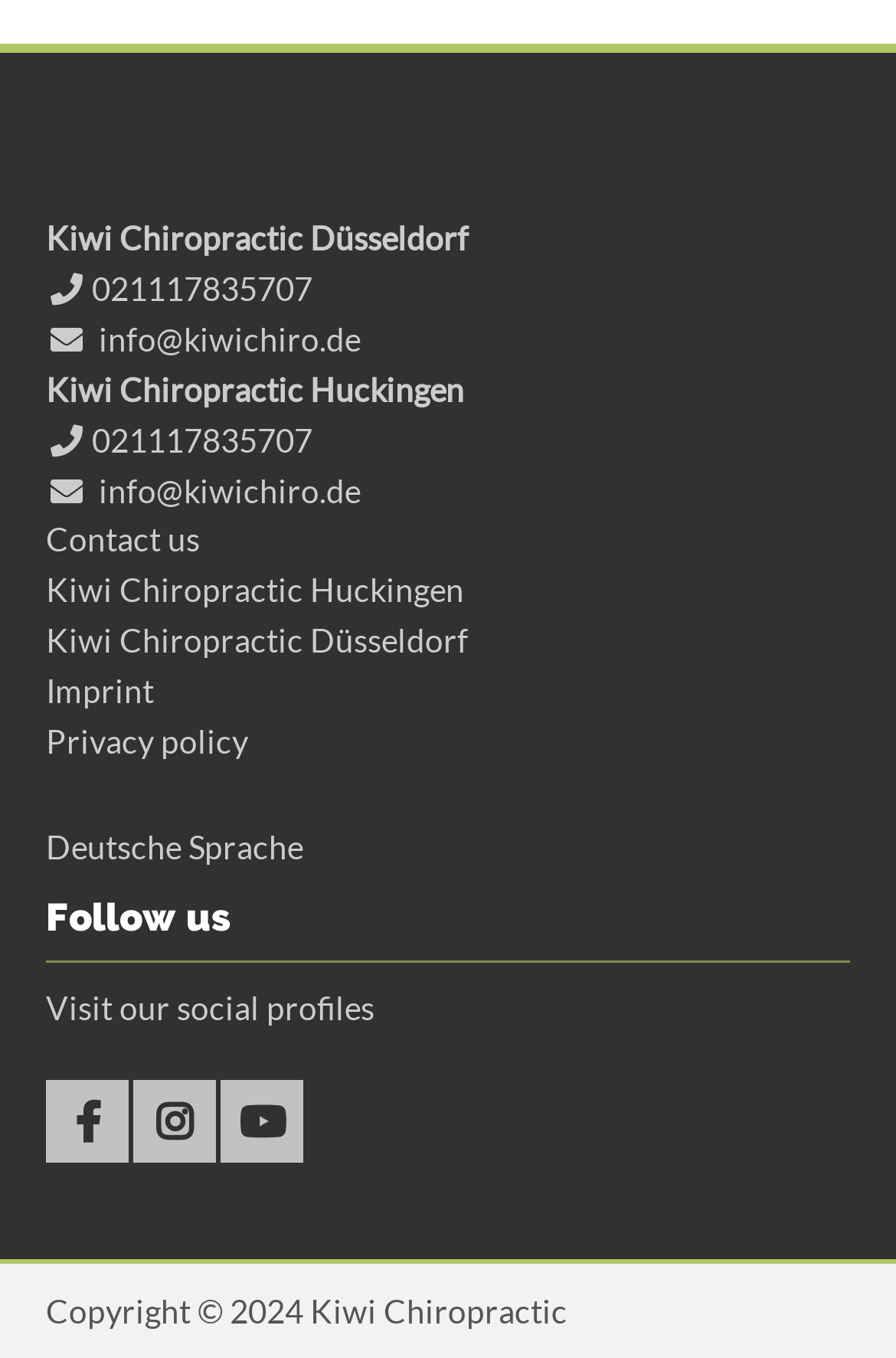Provide the bounding box coordinates of the HTML element described by the text: "info@kiwichiro.de". The coordinates should be in the format [left, top, right, bottom] with values between 0 and 1.

[0.11, 0.235, 0.403, 0.264]